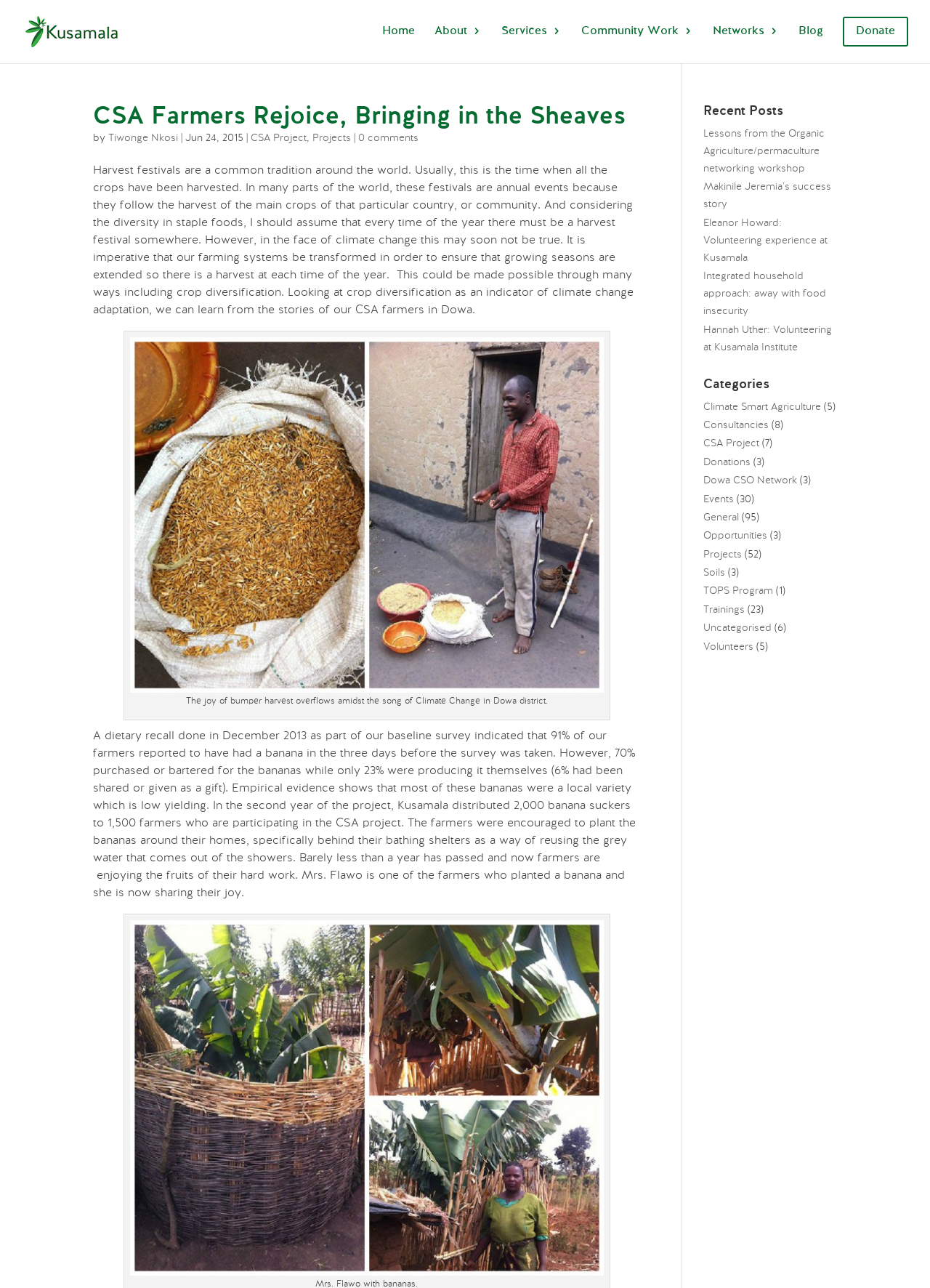Identify the bounding box coordinates of the area you need to click to perform the following instruction: "View the 'CSA Project' page".

[0.27, 0.103, 0.33, 0.111]